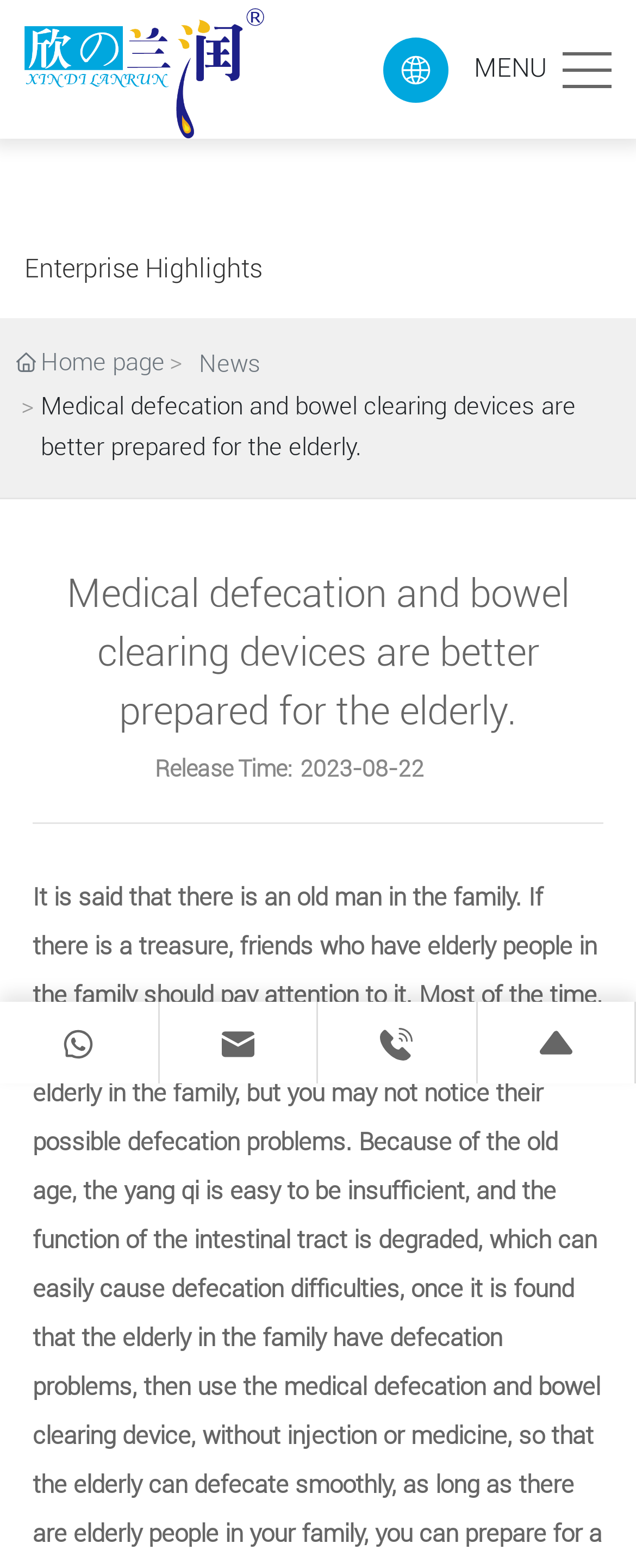Please examine the image and provide a detailed answer to the question: What is the topic of the webpage?

The topic of the webpage is obtained from the heading and static text, which mentions 'Medical defecation and bowel clearing devices are better prepared for the elderly'.